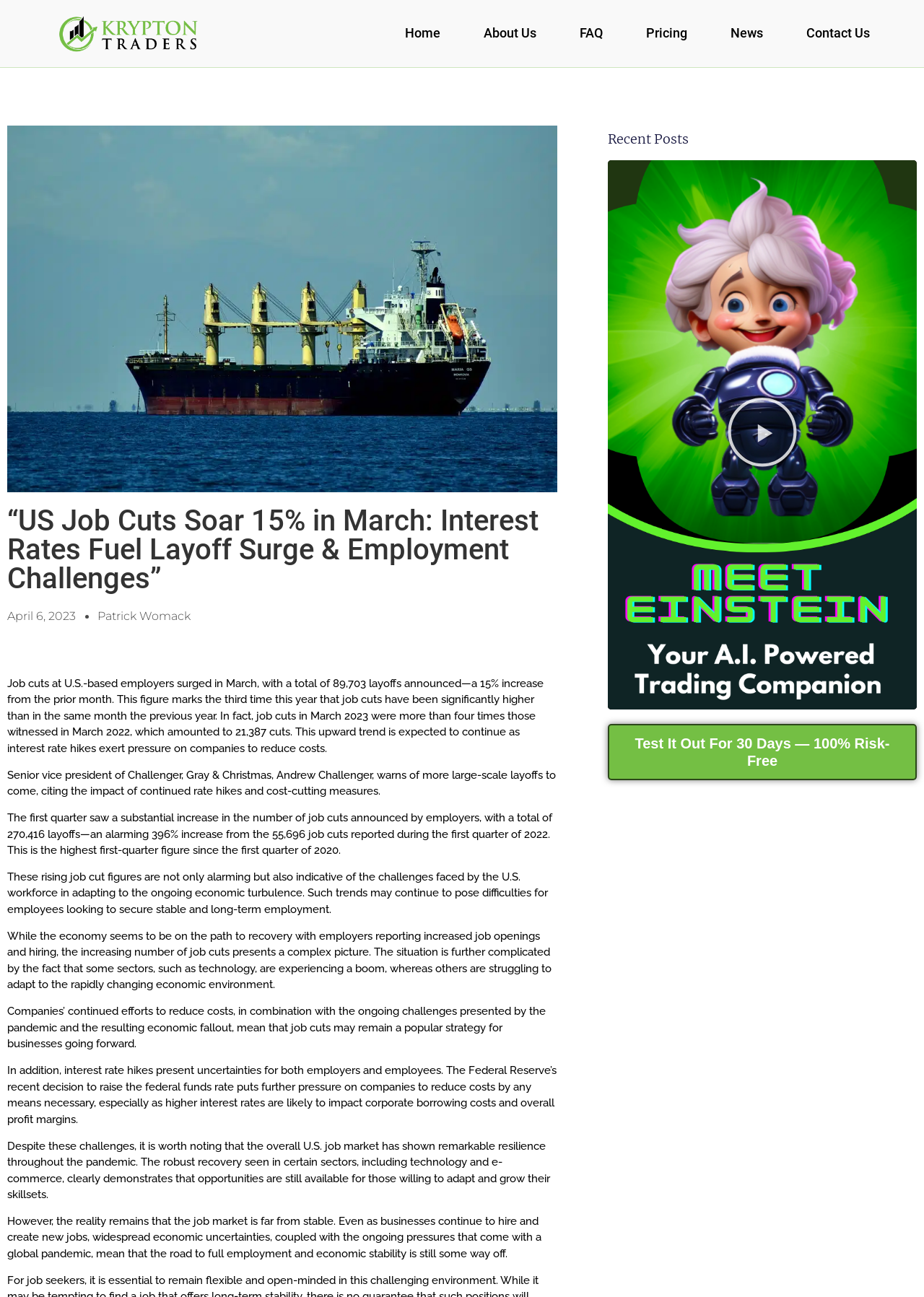Please specify the bounding box coordinates for the clickable region that will help you carry out the instruction: "Test it out for 30 days".

[0.658, 0.558, 0.992, 0.601]